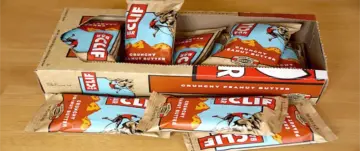Provide a comprehensive description of the image.

The image showcases an opened box of CLIF BARs, specifically highlighting various energy food bars with a focus on the "Crunchy Peanut Butter" flavor. The packaging features vibrant blue and red graphics, prominently displaying the CLIF logo and a mountain scene that emphasizes outdoor adventure. The box contains several individually wrapped bars, carefully arranged to provide an appealing presentation. These energy bars are designed to be a convenient and nutritious snack, suitable for hiking, camping, or any emergency preparedness scenario. The image effectively conveys the essence of outdoor activity and the importance of having energy-providing snacks on hand.